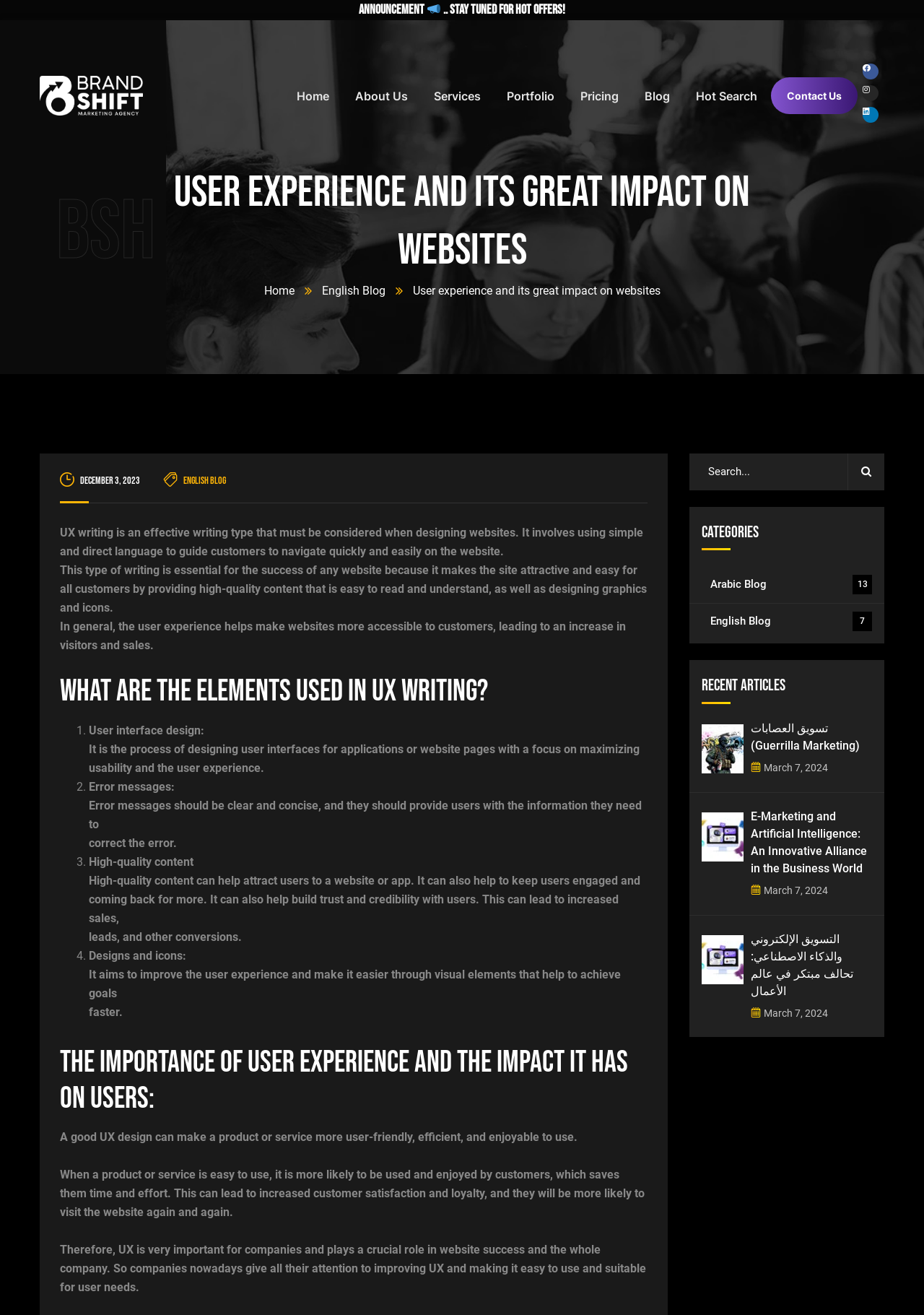Illustrate the webpage thoroughly, mentioning all important details.

This webpage is about user experience and its impact on websites. At the top, there is an announcement section with a heading "Announcement 📣.. Stay Tuned For Hot Offers!" accompanied by an image of a megaphone. Below this section, there is a navigation menu with links to various pages, including "Home", "About Us", "Services", "Portfolio", "Pricing", "Blog", and "Hot Search". 

To the right of the navigation menu, there is a logo "BSH" and a set of social media links to Facebook, Instagram, and LinkedIn. 

The main content of the webpage is divided into several sections. The first section has a heading "User experience and its great impact on websites" and provides an introduction to UX writing, explaining its importance in website design. 

Below this section, there is a list of elements used in UX writing, including user interface design, error messages, high-quality content, and designs and icons. Each element is described in detail, explaining its role in enhancing user experience.

The next section discusses the importance of user experience and its impact on users, highlighting how a good UX design can make a product or service more user-friendly, efficient, and enjoyable to use.

On the right side of the webpage, there is a search bar with a search icon and a placeholder text "Search...". Below the search bar, there are sections for "Categories" and "Recent Articles". The "Categories" section has links to Arabic and English blogs, while the "Recent Articles" section displays a list of recent articles with images, headings, and dates. Each article has a link to its full content.

Overall, the webpage provides a comprehensive overview of user experience and its significance in website design, along with resources and articles related to the topic.